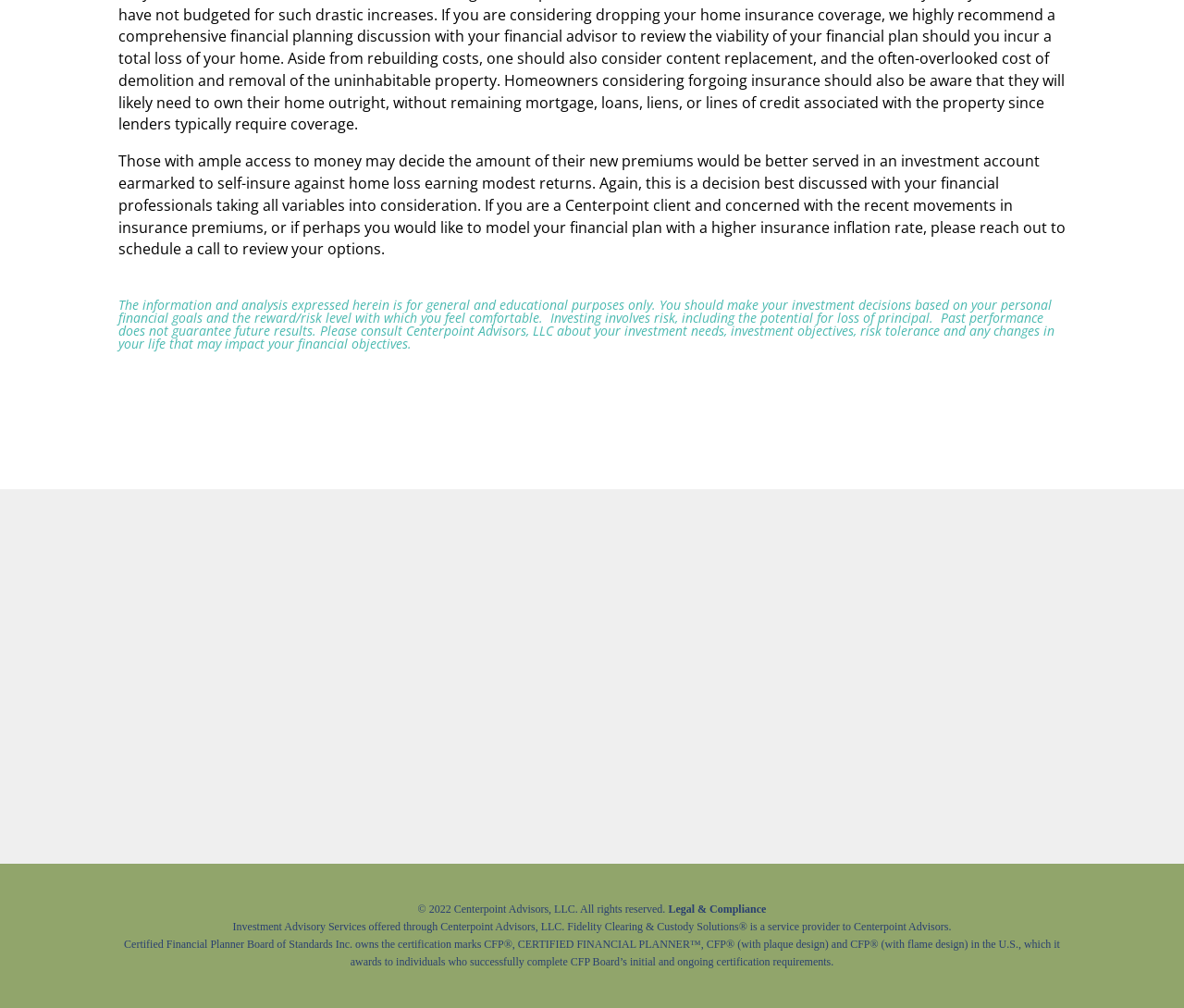Based on the element description: "MyCenter Portal", identify the UI element and provide its bounding box coordinates. Use four float numbers between 0 and 1, [left, top, right, bottom].

[0.733, 0.73, 0.885, 0.776]